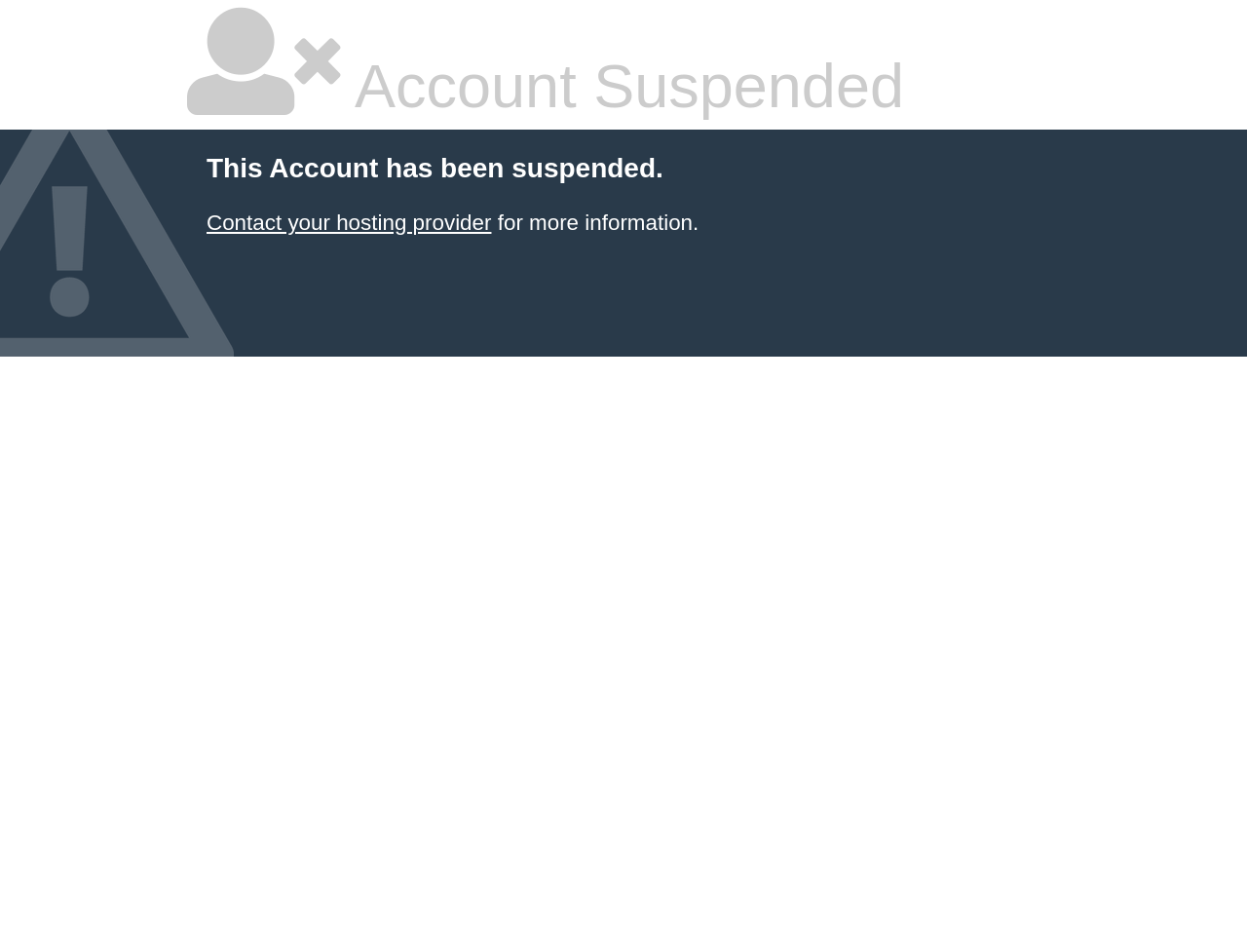Please specify the bounding box coordinates in the format (top-left x, top-left y, bottom-right x, bottom-right y), with values ranging from 0 to 1. Identify the bounding box for the UI component described as follows: Contact your hosting provider

[0.166, 0.221, 0.394, 0.247]